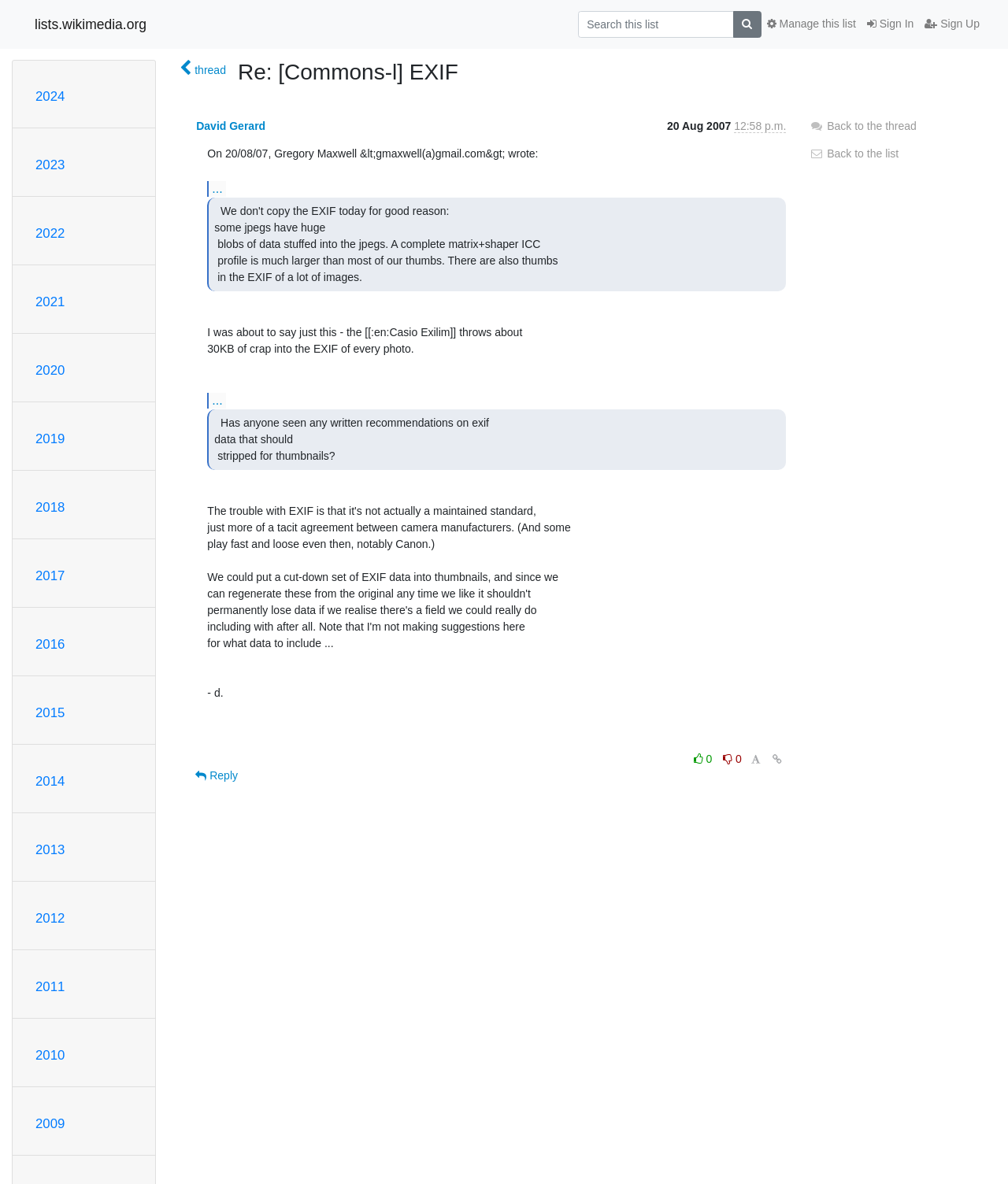Locate the headline of the webpage and generate its content.

Re: [Commons-l] EXIF